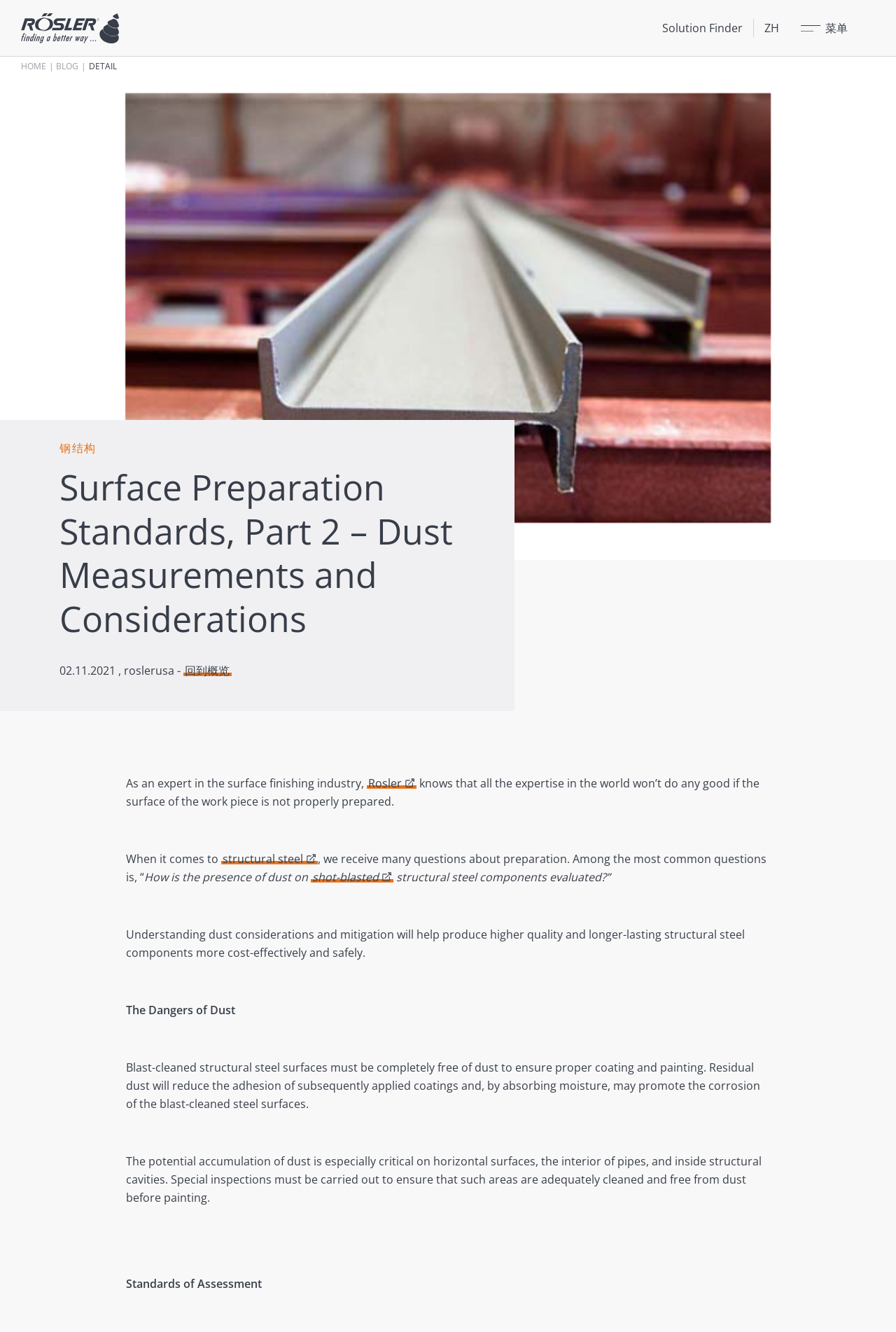Please find the bounding box coordinates of the element's region to be clicked to carry out this instruction: "Go to the HOME page".

[0.023, 0.045, 0.052, 0.054]